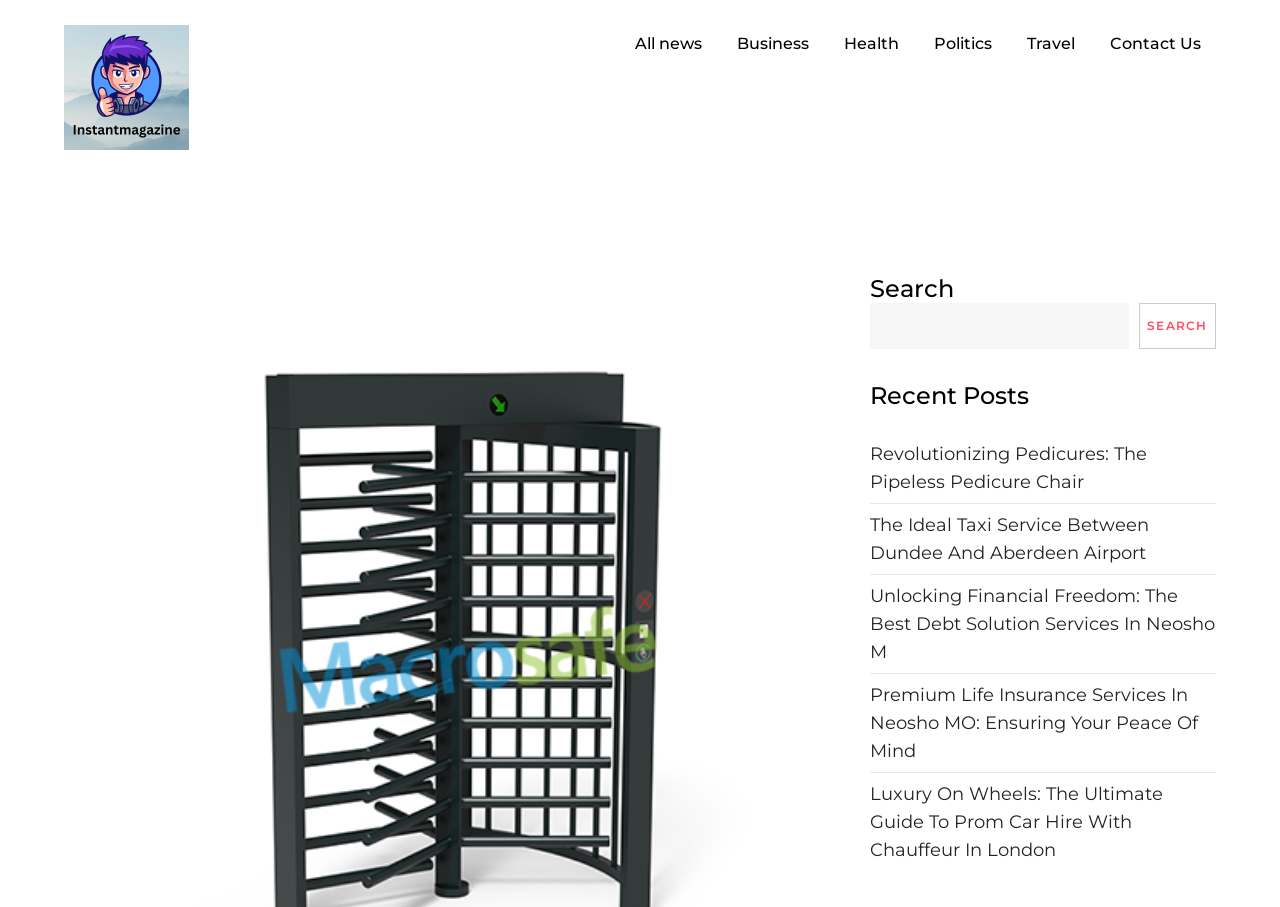Please specify the coordinates of the bounding box for the element that should be clicked to carry out this instruction: "view recent posts". The coordinates must be four float numbers between 0 and 1, formatted as [left, top, right, bottom].

[0.68, 0.418, 0.95, 0.455]